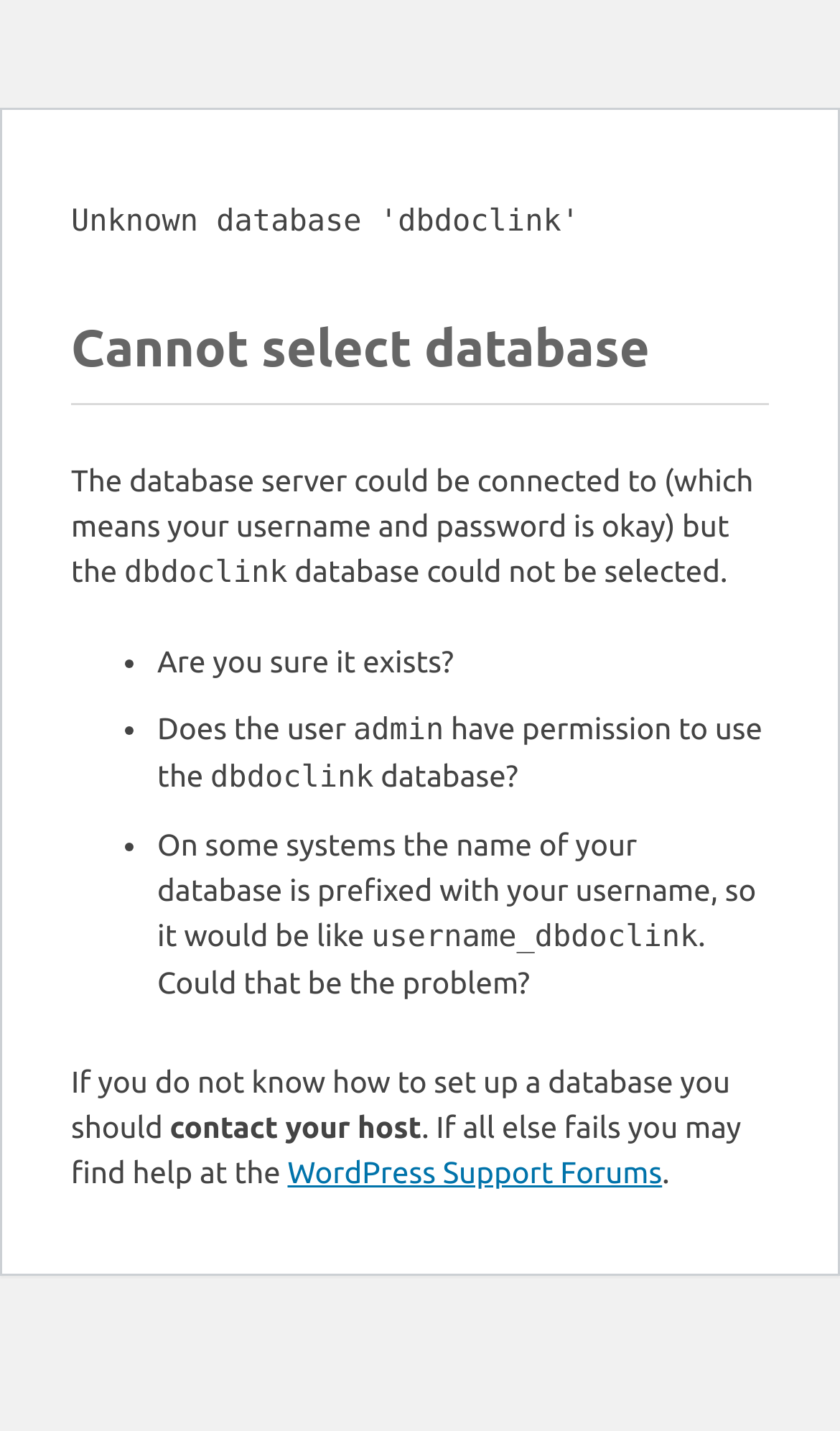Where can users find help if all else fails?
Please provide a comprehensive answer based on the details in the screenshot.

The webpage suggests that users can find help at the WordPress Support Forums if they are unable to resolve the database selection issue on their own.